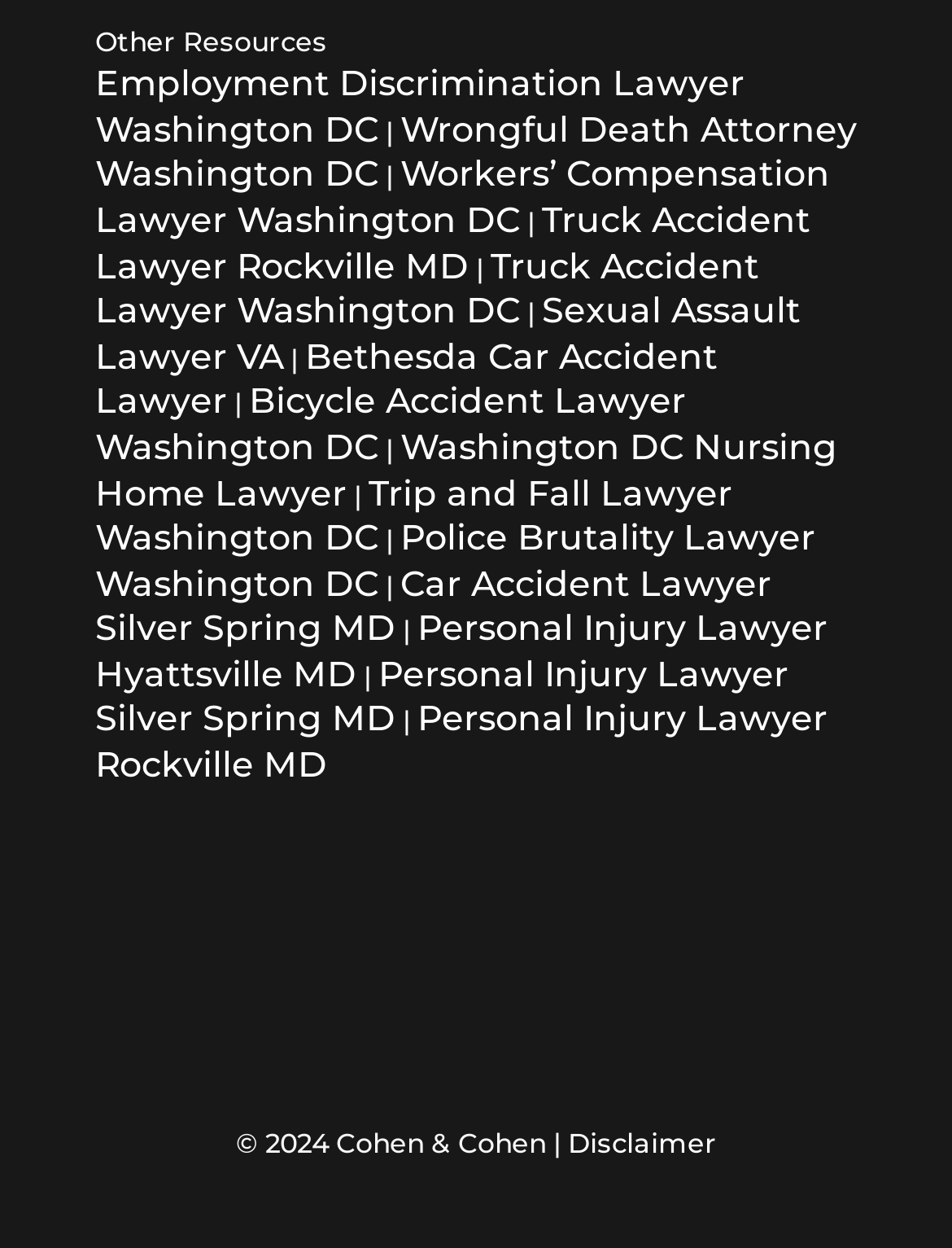Find the bounding box of the element with the following description: "Bethesda Car Accident Lawyer". The coordinates must be four float numbers between 0 and 1, formatted as [left, top, right, bottom].

[0.1, 0.268, 0.754, 0.339]